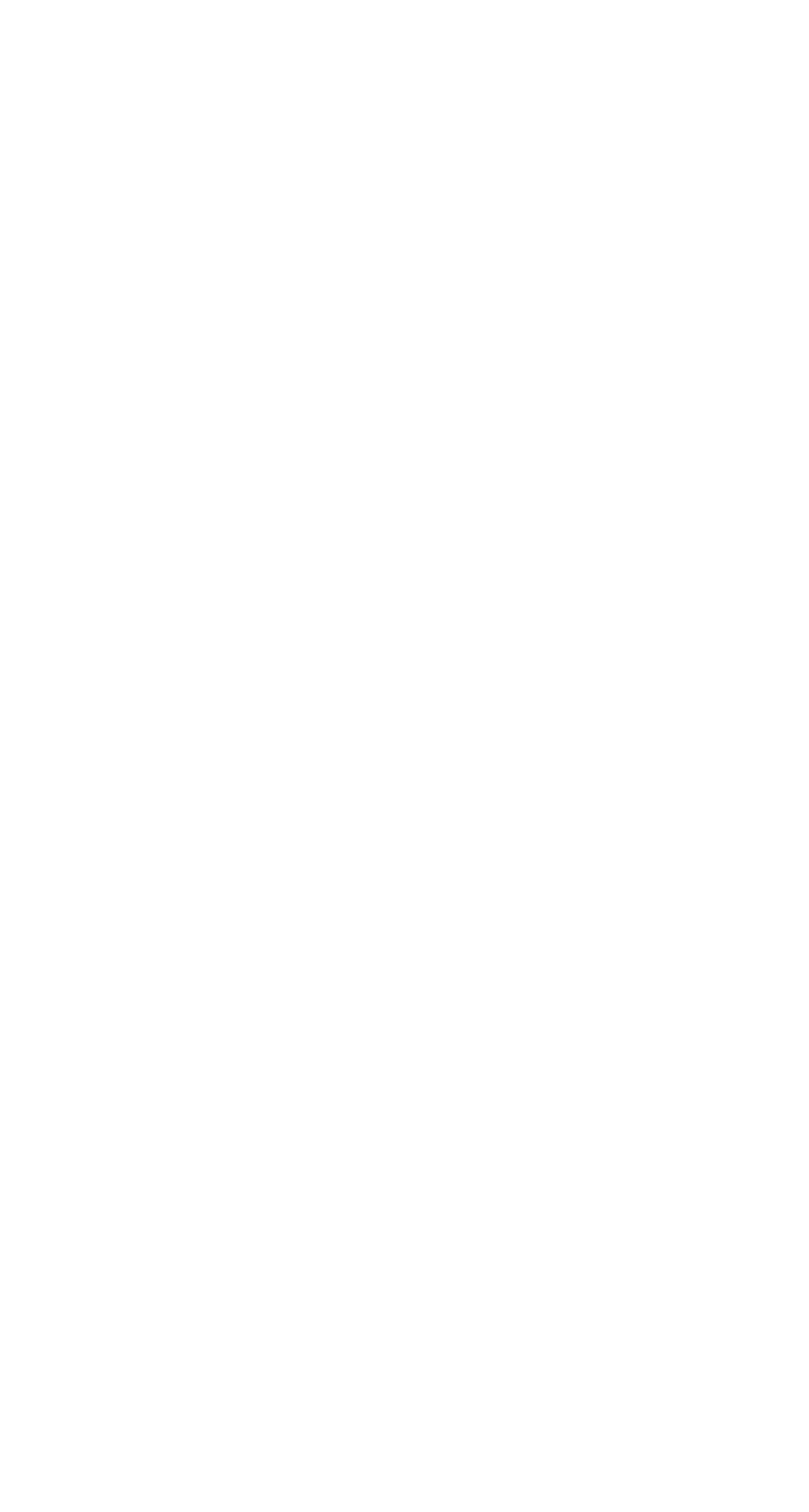What is the general topic of the webpage?
Please answer the question as detailed as possible.

Based on the links and categories on the webpage, I inferred that the general topic is related to financial services. The presence of links like 'Reg CF', 'Reg A+', and 'Reg D' suggests that the webpage is focused on financial regulations and services.